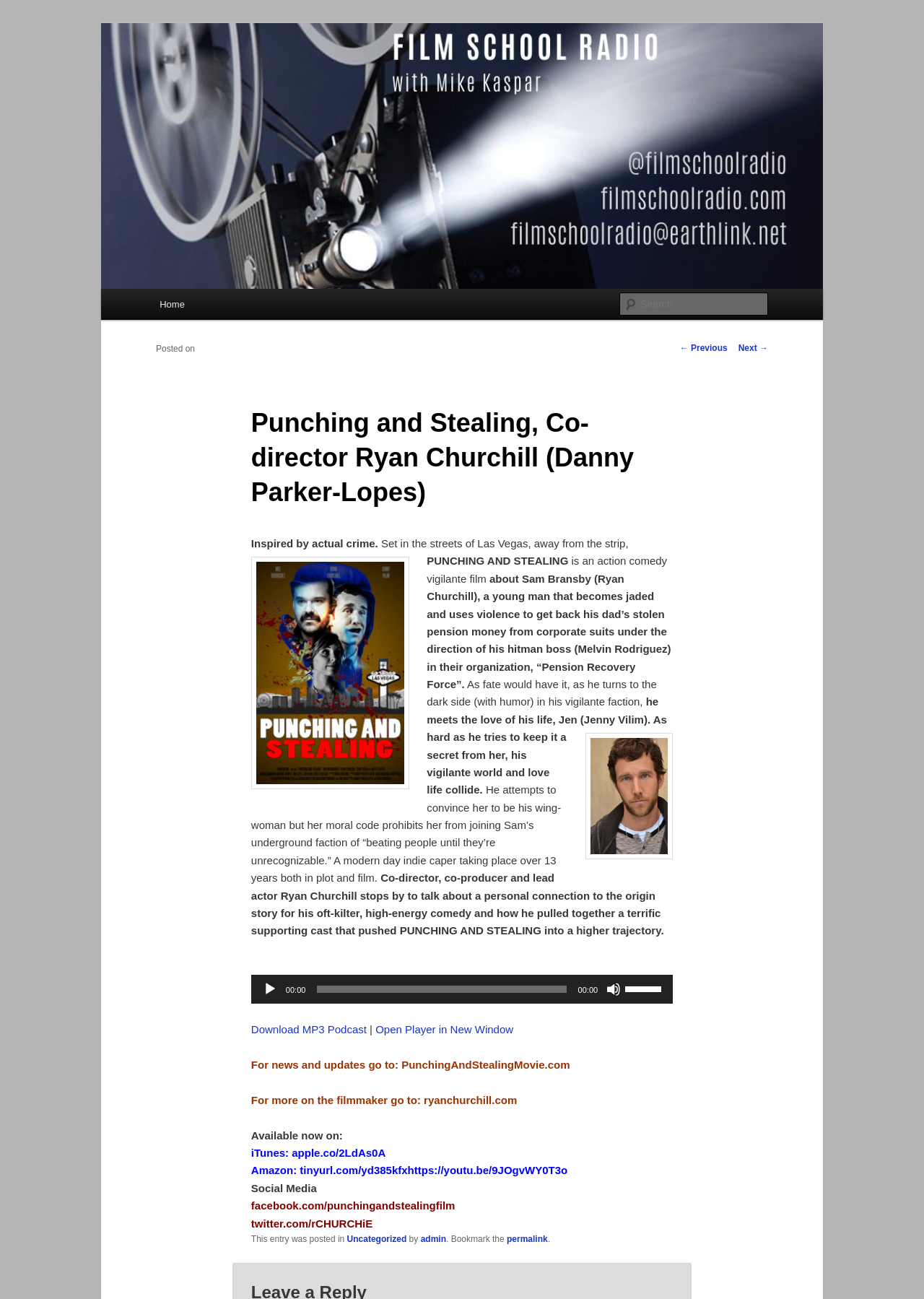What is the name of the website where you can find more information about the filmmaker?
Please answer the question with a detailed and comprehensive explanation.

I found the answer by looking at the link 'For more on the filmmaker go to: ryanchurchill.com' which suggests that this is the website where you can find more information about the filmmaker.